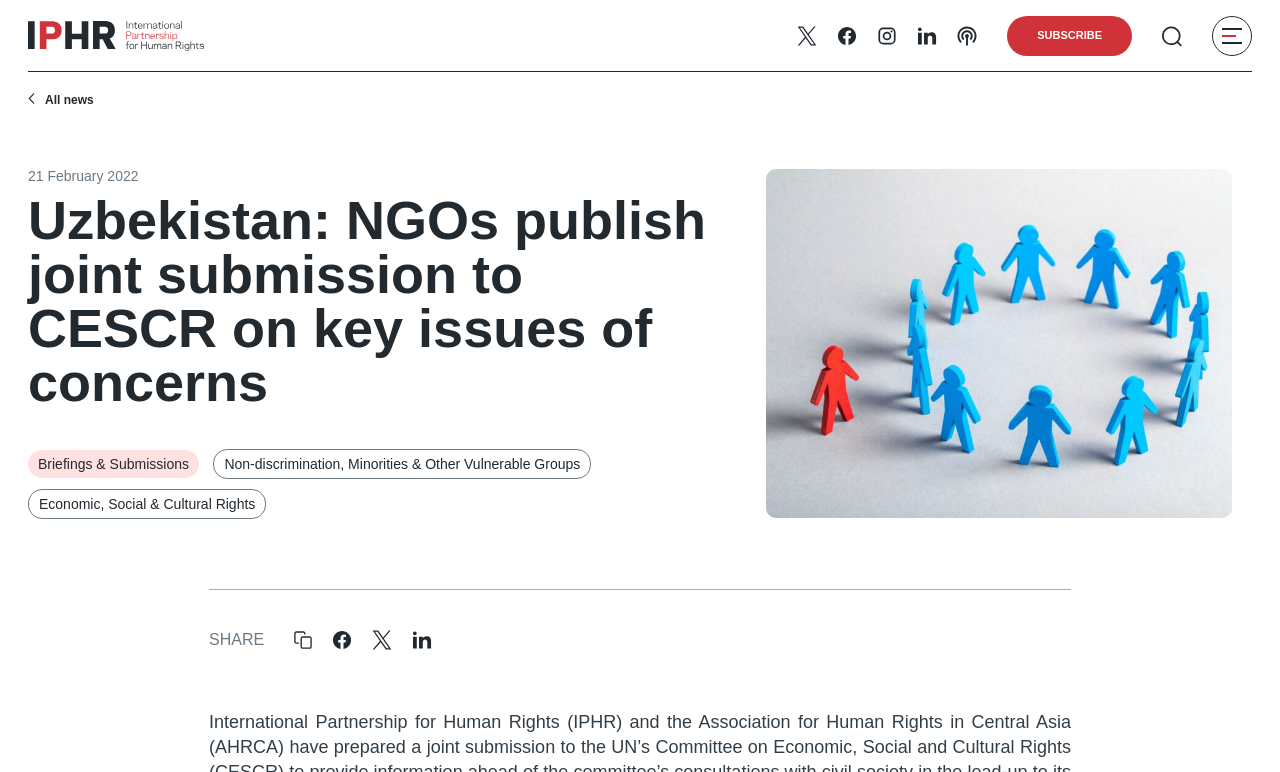Explain the webpage in detail.

The webpage appears to be an article or news page from the International Partnership for Human Rights (IPHR) website. At the top left, there is a logo or icon, accompanied by a link. To the right of this, there are five social media links, each with a corresponding image. Below these, there is a "SUBSCRIBE" link and another image.

On the left side of the page, there is a navigation menu with links to "All news" and other categories. The main content of the page is a news article with the title "Uzbekistan: NGOs publish joint submission to CESCR on key issues of concerns" in a large font. The article is dated "21 February 2022" and has a brief summary or introduction.

Below the title, there are three links to related topics: "Briefings & Submissions", "Non-discrimination, Minorities & Other Vulnerable Groups", and "Economic, Social & Cultural Rights". To the right of these links, there is a large image related to the article.

At the bottom of the page, there is a "SHARE" button with three social media links and their corresponding images. There is also a "Copied!" notification, indicating that the user has copied some content from the page.